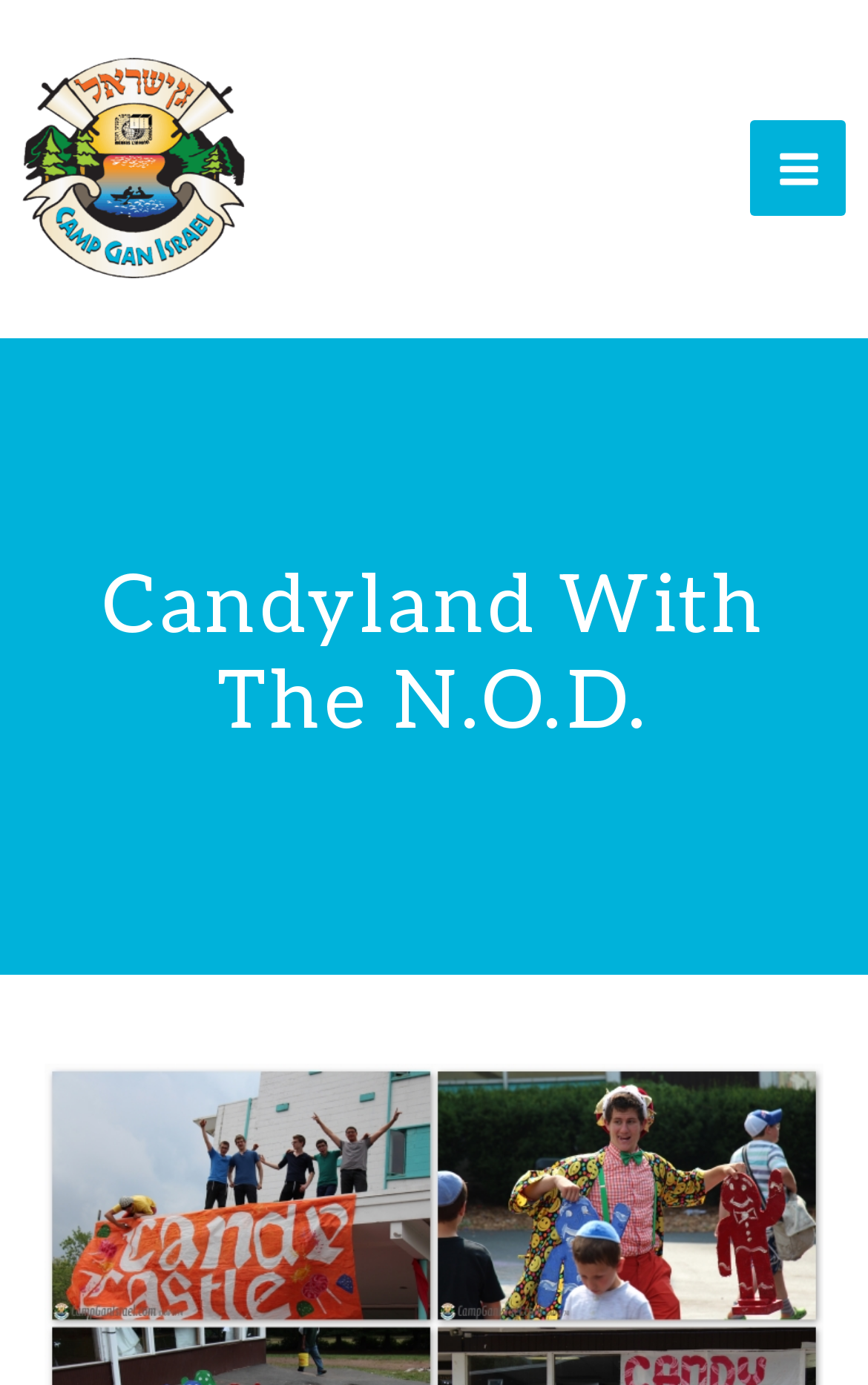Given the description "alt="Kiryat Gan Yisroel"", provide the bounding box coordinates of the corresponding UI element.

[0.026, 0.105, 0.282, 0.134]